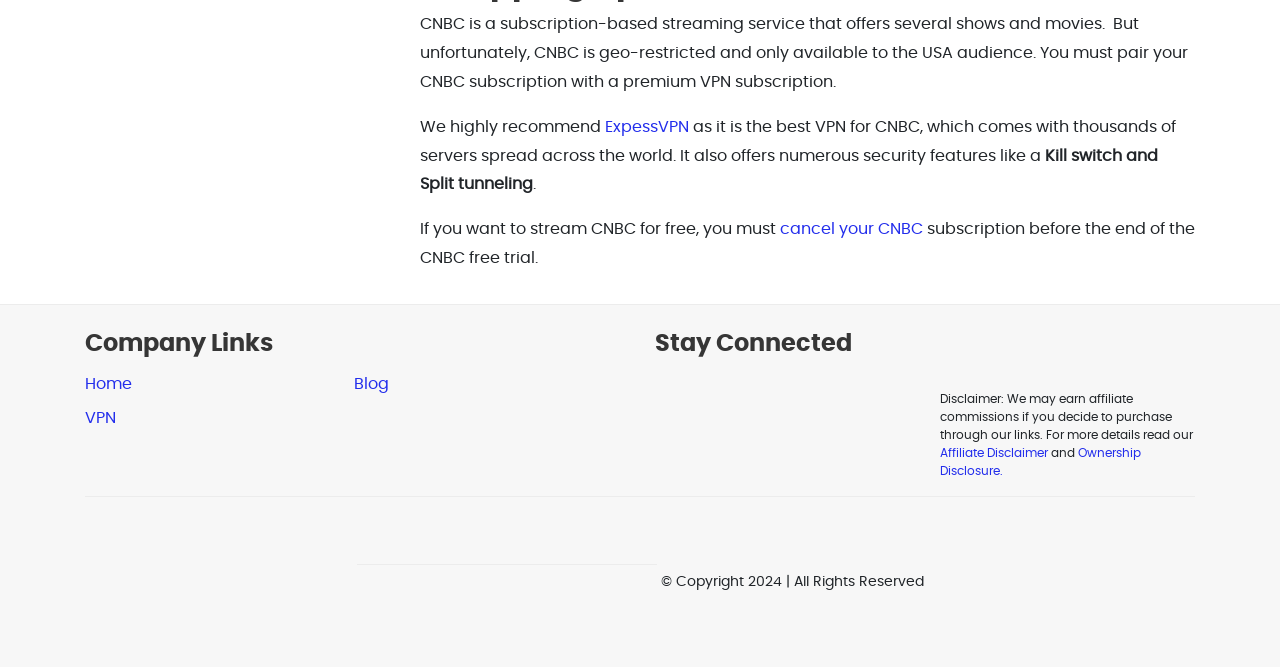Please find the bounding box coordinates of the element that needs to be clicked to perform the following instruction: "Click on the 'Home' link". The bounding box coordinates should be four float numbers between 0 and 1, represented as [left, top, right, bottom].

[0.066, 0.563, 0.103, 0.587]